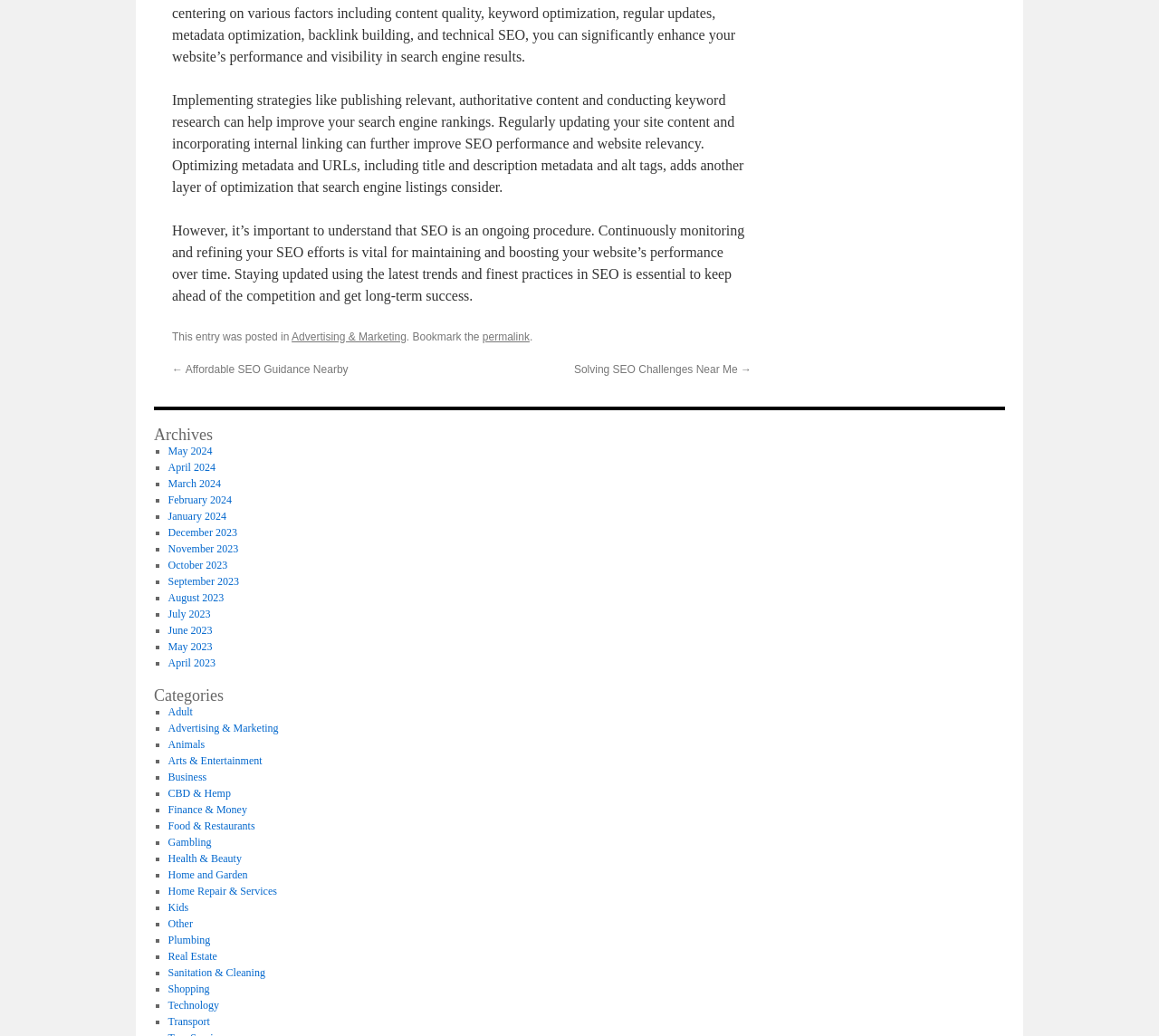Please find the bounding box for the UI element described by: "Explore".

None